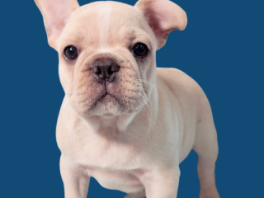Describe the scene in the image with detailed observations.

A cute, light-colored French Bulldog puppy stands proudly against a vibrant blue background. This adorable pup features characteristic bat-like ears and a slightly wrinkled face, showcasing its expressive eyes. With its stout body and sturdy legs, the puppy exudes charm and playfulness, making it a delightful representation of this beloved breed. The image captures the puppy in a relaxed yet alert stance, inviting viewers to appreciate its playful spirit and friendly demeanor.